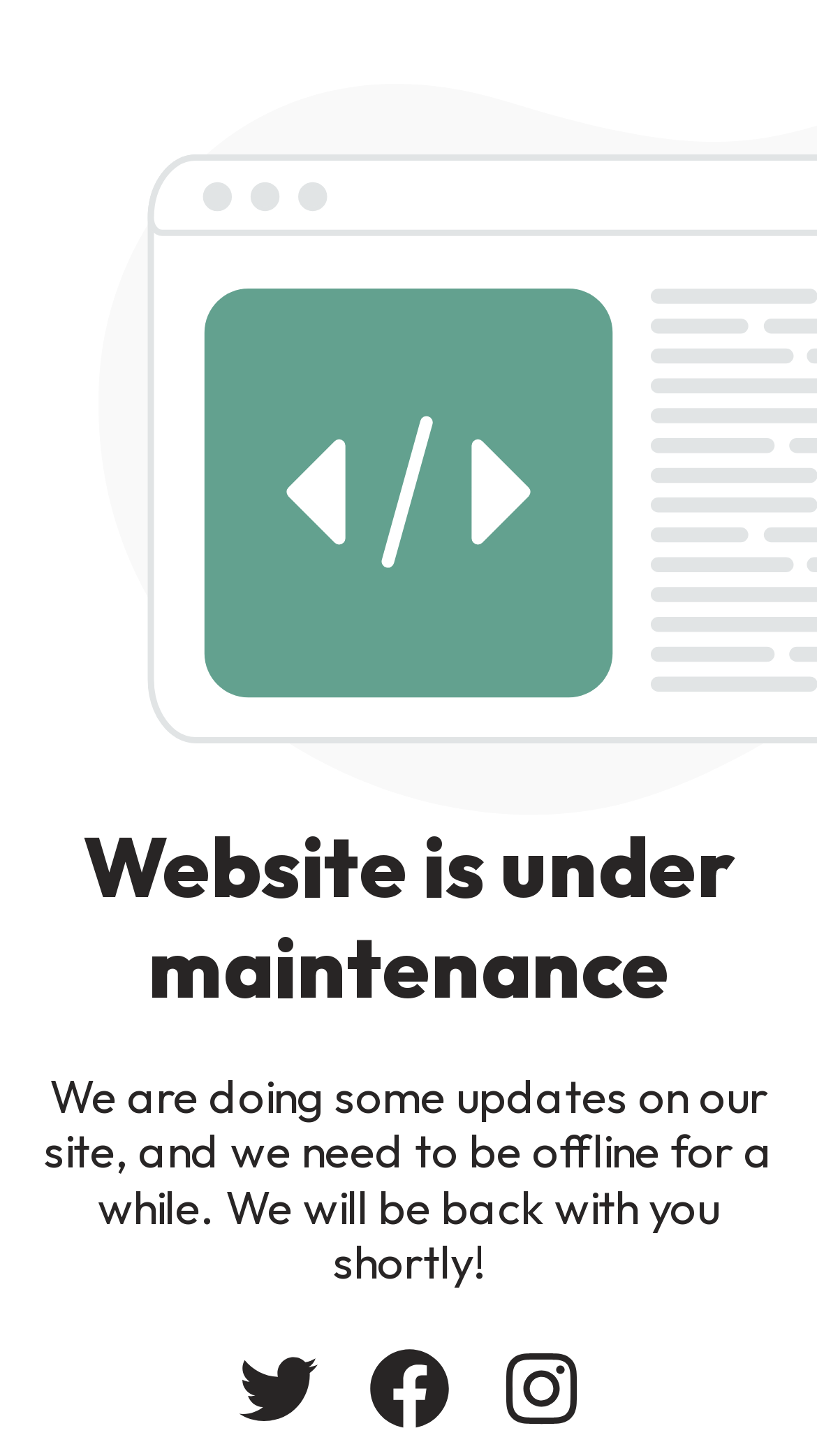Please determine the bounding box coordinates for the UI element described as: "Facebook".

[0.442, 0.922, 0.558, 0.987]